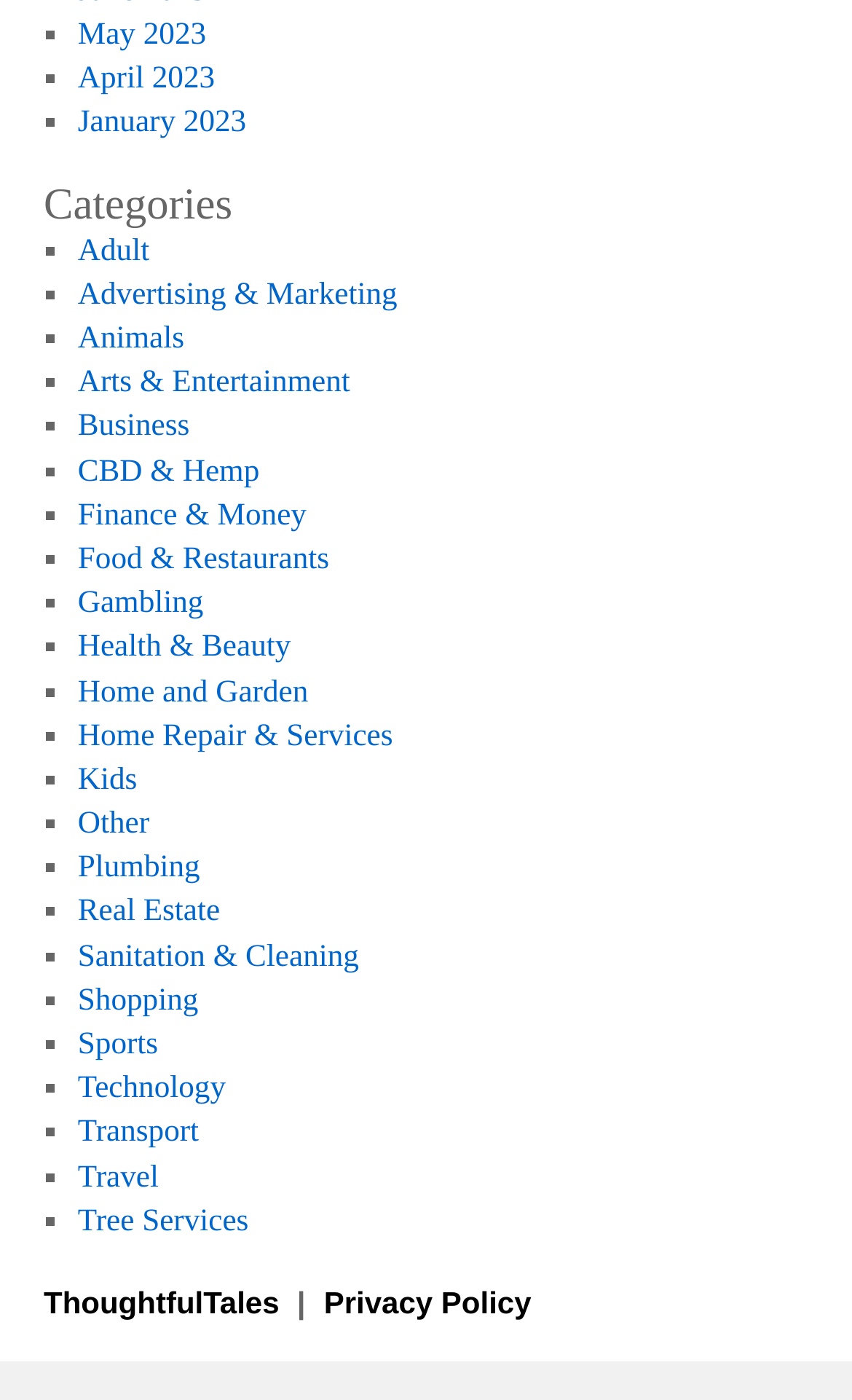Refer to the element description Food & Restaurants and identify the corresponding bounding box in the screenshot. Format the coordinates as (top-left x, top-left y, bottom-right x, bottom-right y) with values in the range of 0 to 1.

[0.091, 0.446, 0.386, 0.471]